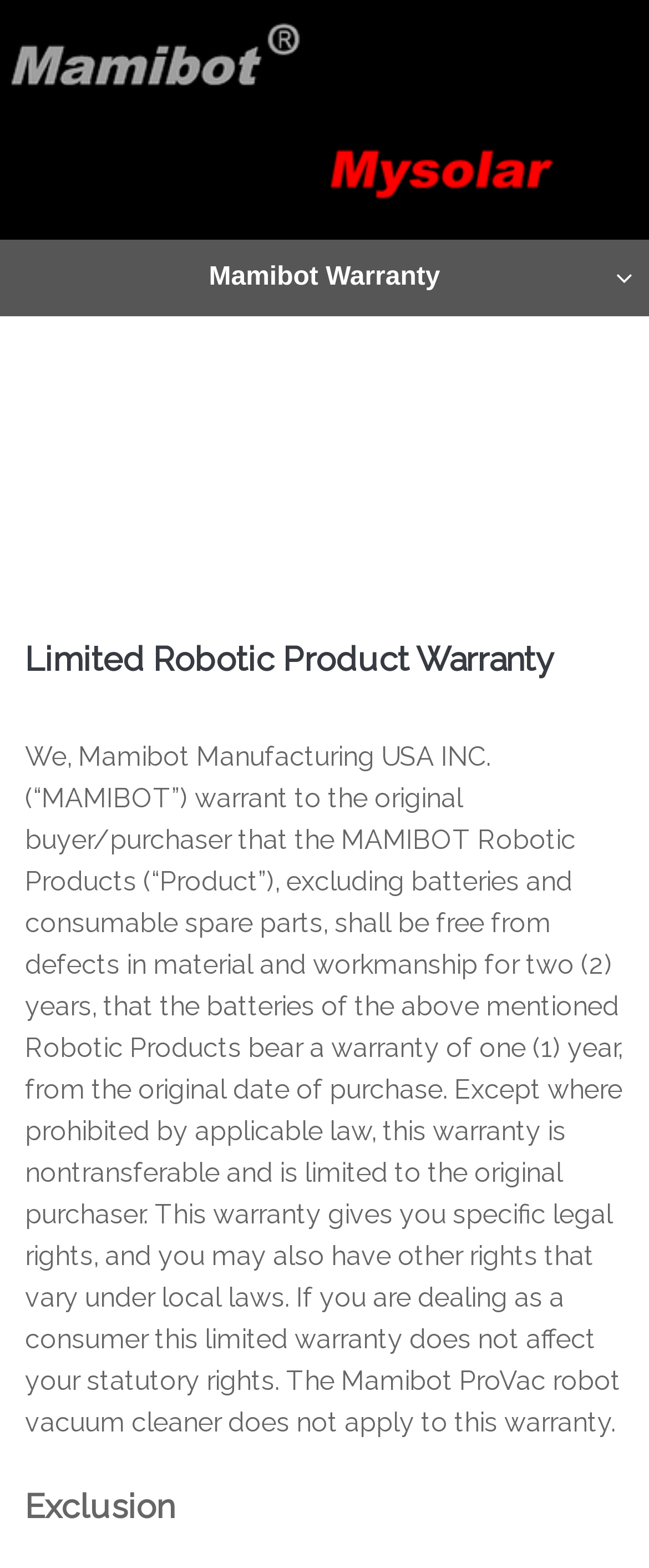Carefully examine the image and provide an in-depth answer to the question: What is the warranty period for batteries of Mamibot Robotic Products?

As mentioned in the 'Limited Robotic Product Warranty' section, the batteries of Mamibot Robotic Products have a warranty period of one year.